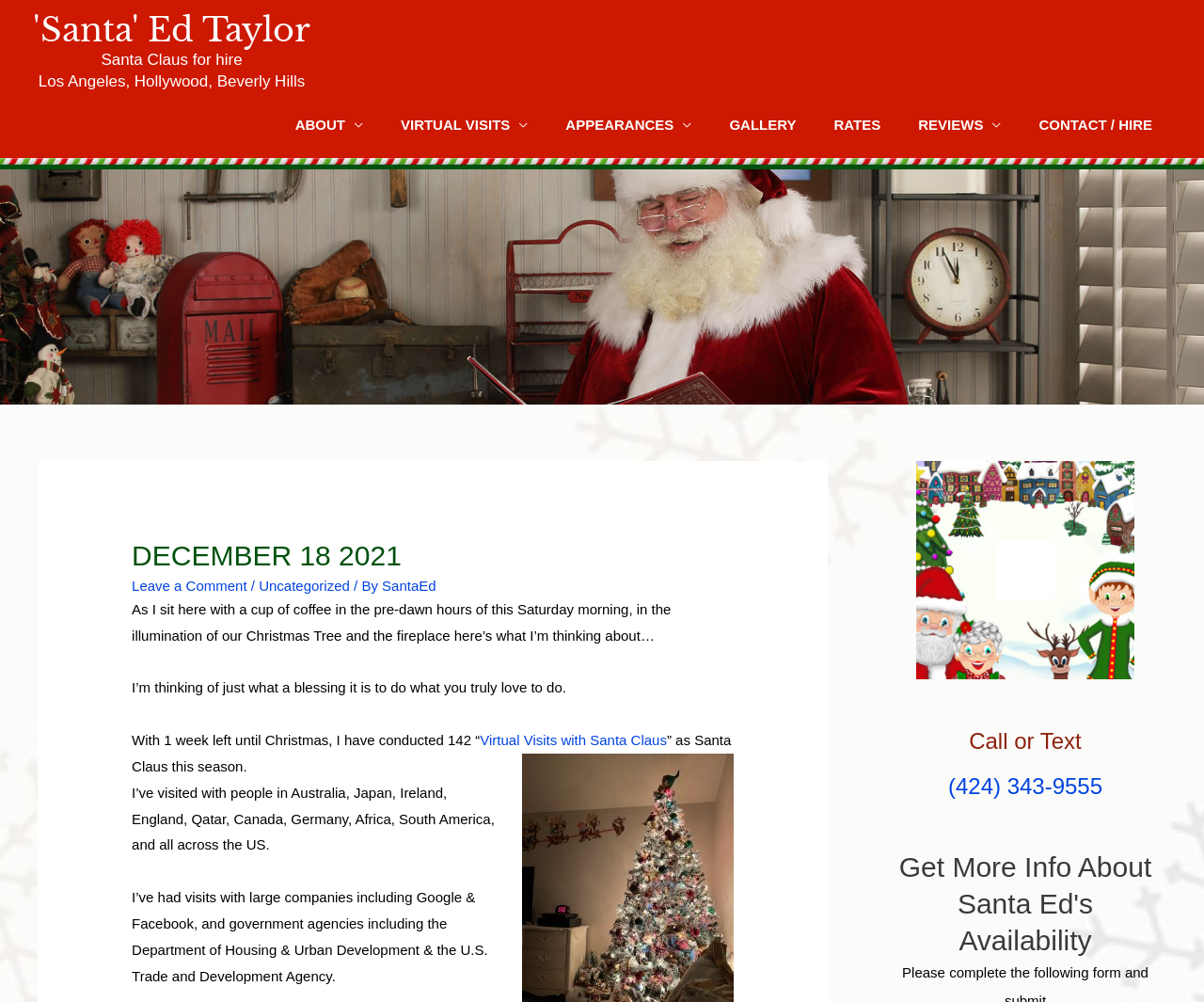Provide the bounding box coordinates of the section that needs to be clicked to accomplish the following instruction: "Call or text Santa Ed."

[0.787, 0.772, 0.916, 0.797]